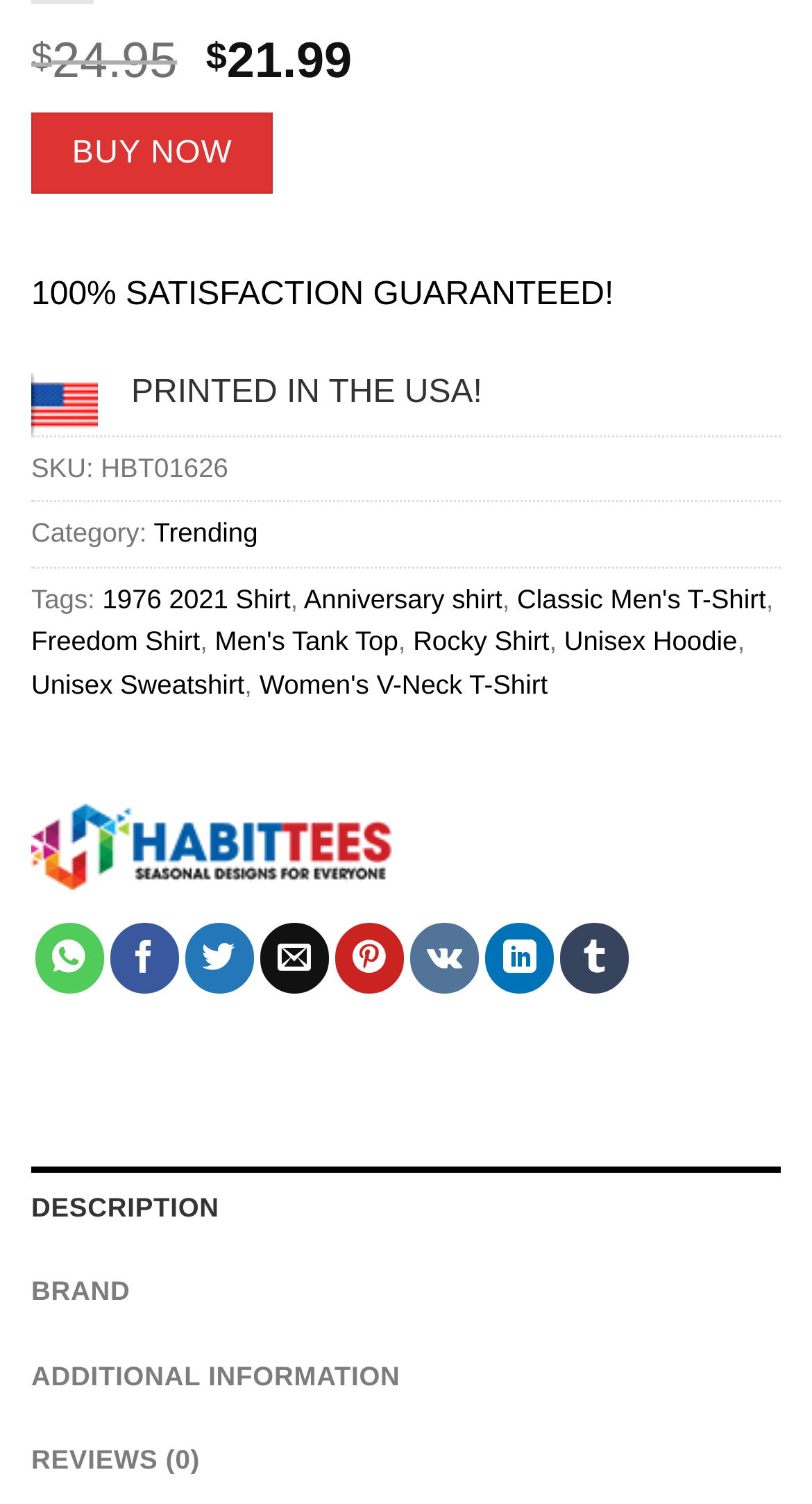What is the brand of the product?
Answer the question with just one word or phrase using the image.

habitteees